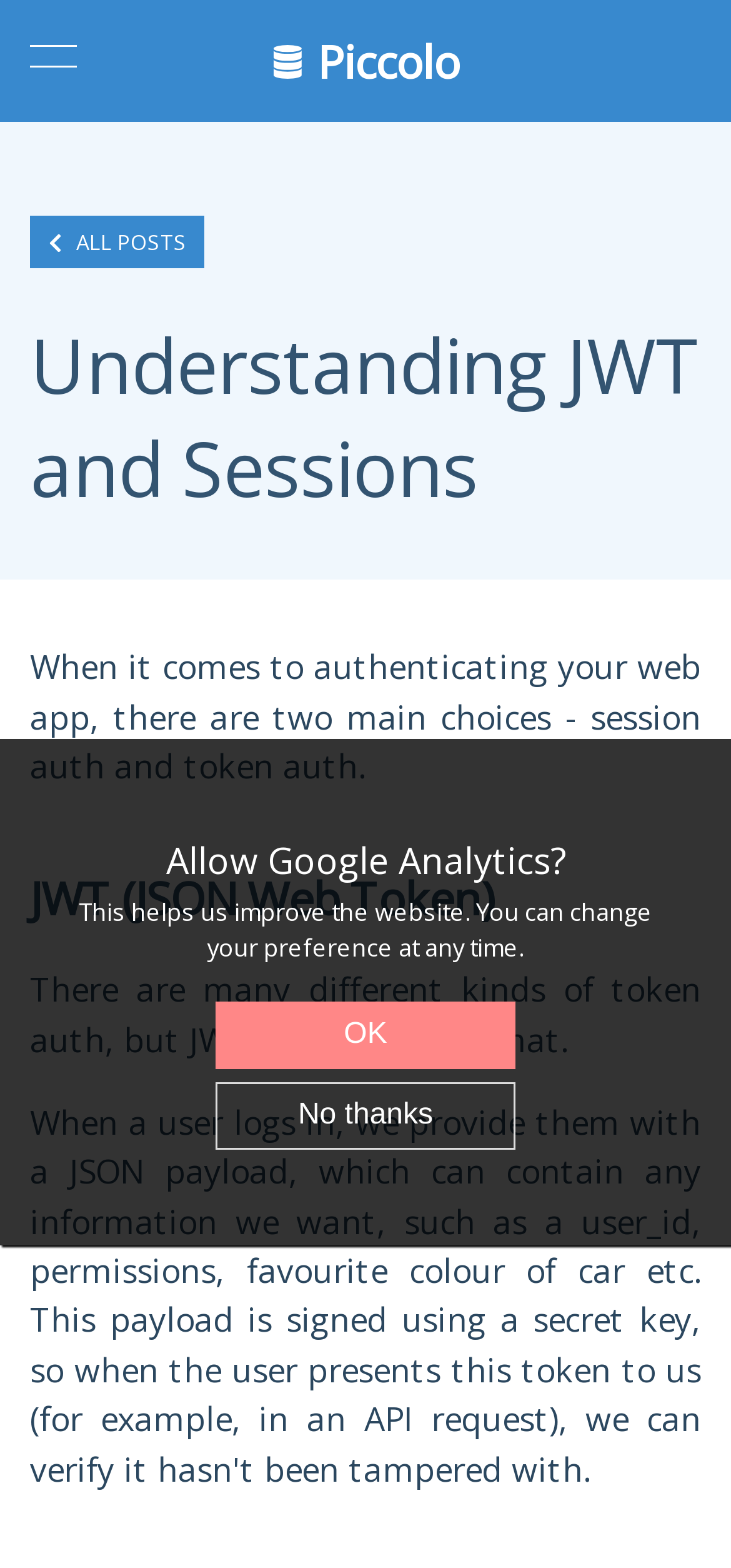Offer a thorough description of the webpage.

The webpage is titled "Understanding JWT and Sessions - Piccolo Blog" and has a prominent heading "Piccolo" at the top left corner. Below the heading, there is a link to "Piccolo" accompanied by a small image. 

On the top right corner, there is a link to "ALL POSTS". The main content of the webpage is divided into sections, starting with a heading "Understanding JWT and Sessions" followed by a paragraph of text that discusses the two main choices for authenticating a web app: session auth and token auth.

Below this introduction, there is a heading "JWT (JSON Web Token)" followed by another paragraph of text that explains JWT as a popular format for token auth. 

On the right side of the webpage, there is a section with a prompt "Allow Google Analytics?" accompanied by a brief explanation and a link to change the preference at any time. Below this section, there are two buttons: "OK" and "No thanks".